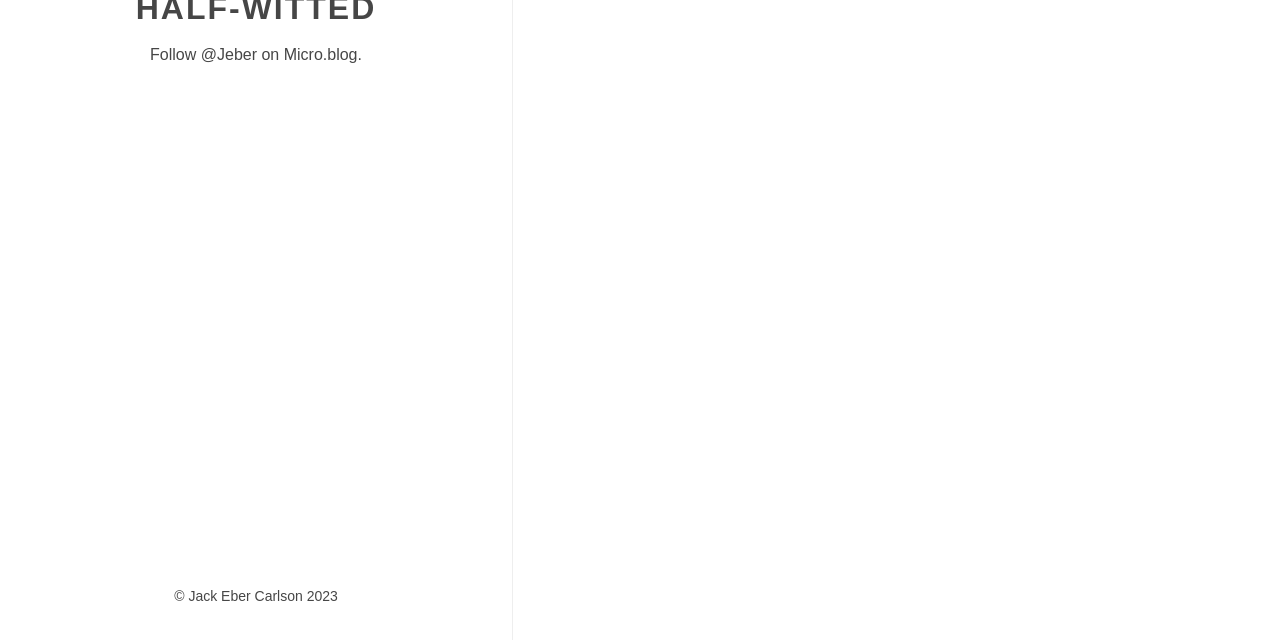Using the format (top-left x, top-left y, bottom-right x, bottom-right y), provide the bounding box coordinates for the described UI element. All values should be floating point numbers between 0 and 1: @Jeber on Micro.blog

[0.157, 0.072, 0.279, 0.099]